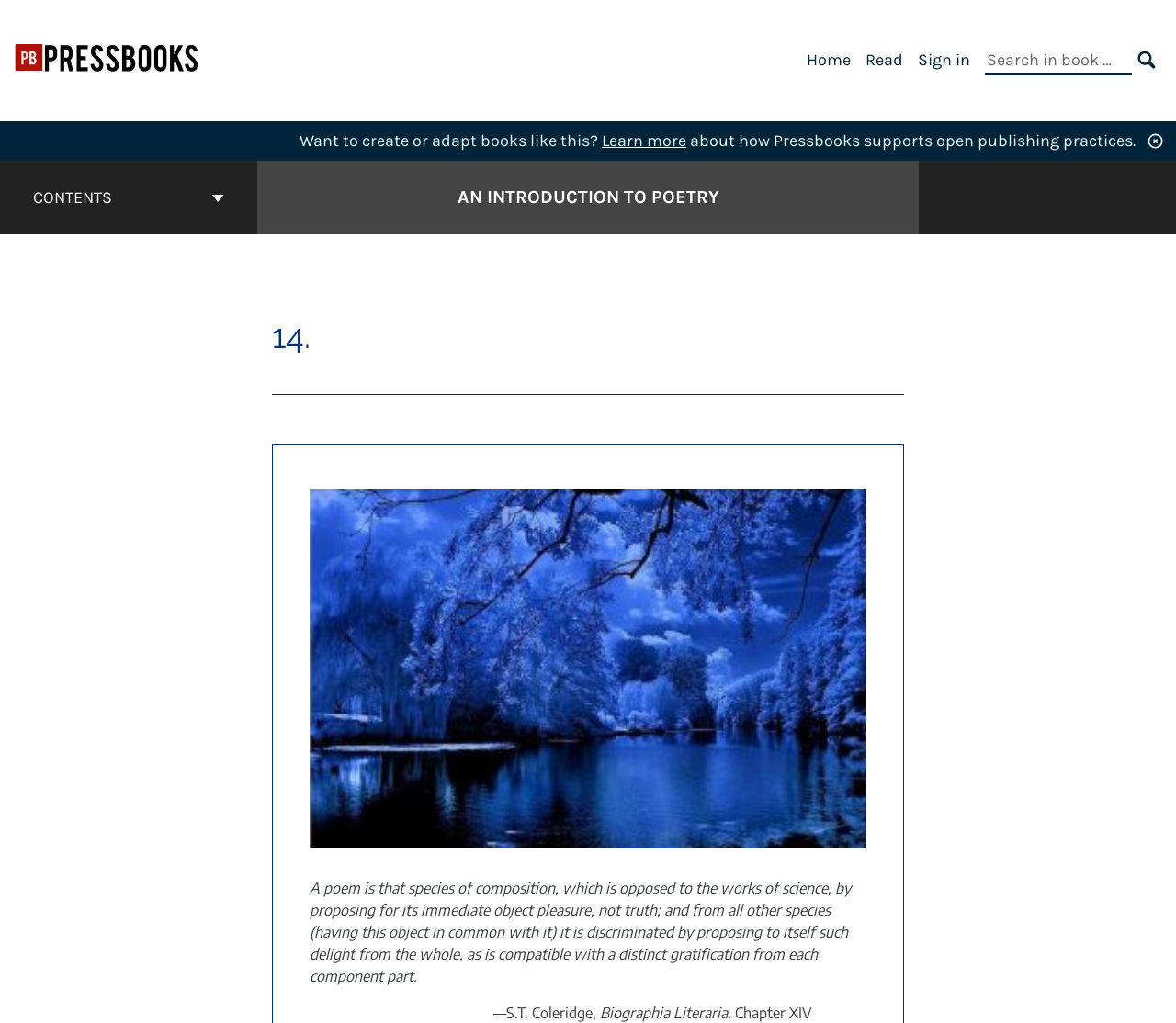Identify the bounding box coordinates for the element you need to click to achieve the following task: "Click Pressbooks Create". The coordinates must be four float values ranging from 0 to 1, formatted as [left, top, right, bottom].

[0.012, 0.056, 0.17, 0.073]